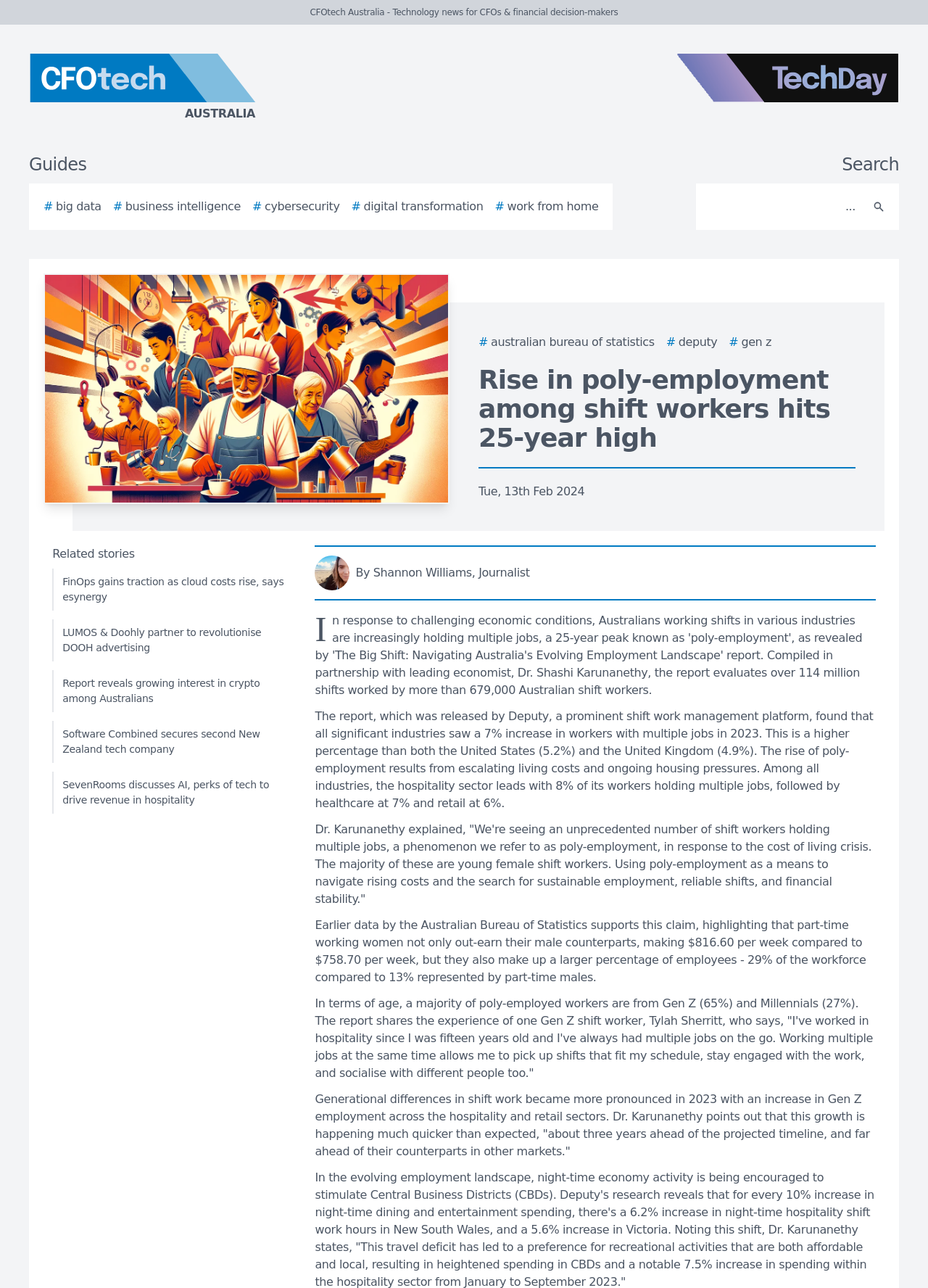Find the bounding box coordinates corresponding to the UI element with the description: "# cybersecurity". The coordinates should be formatted as [left, top, right, bottom], with values as floats between 0 and 1.

[0.272, 0.154, 0.366, 0.167]